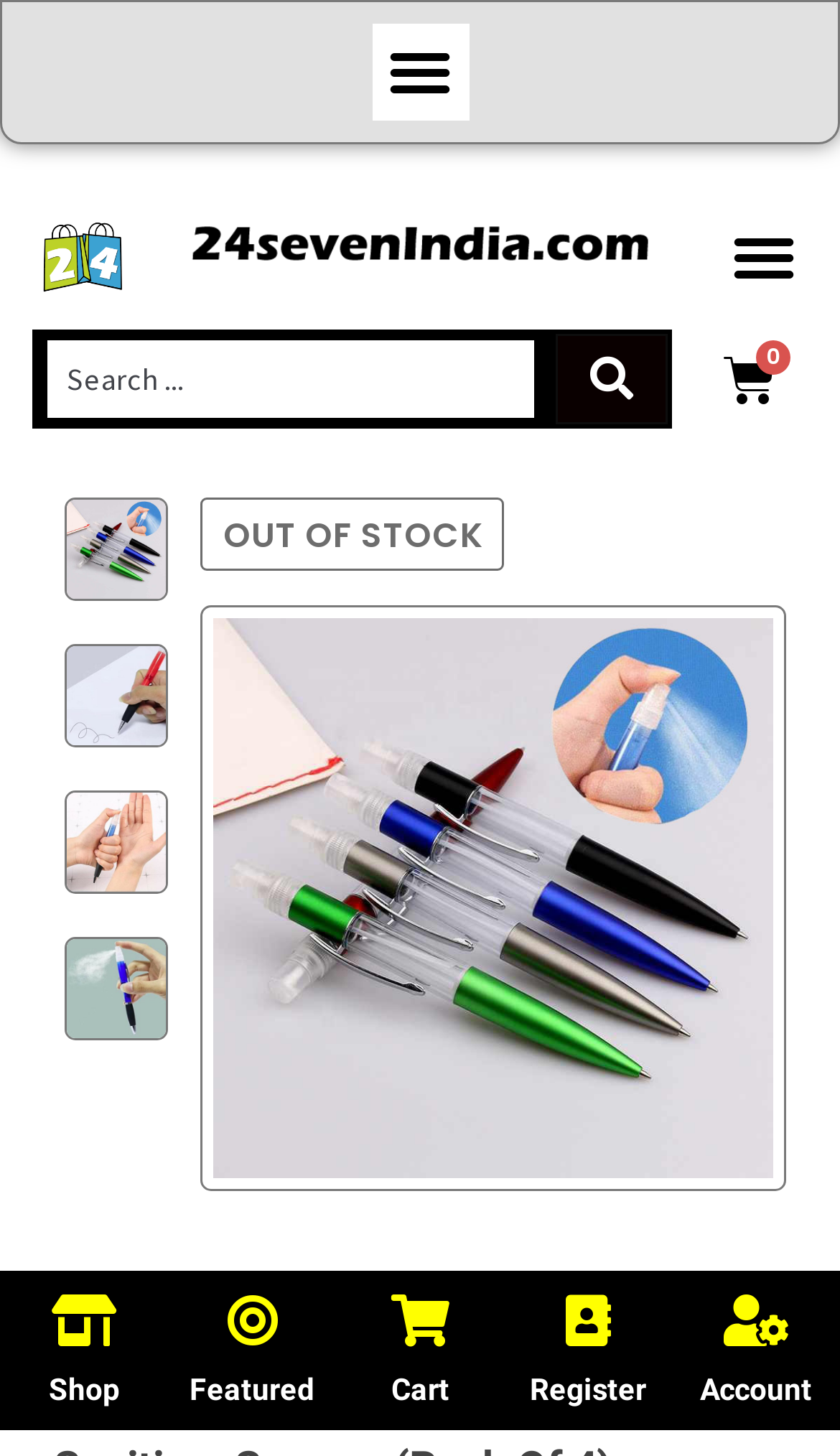Please find the bounding box coordinates of the element's region to be clicked to carry out this instruction: "Browse the forum".

None